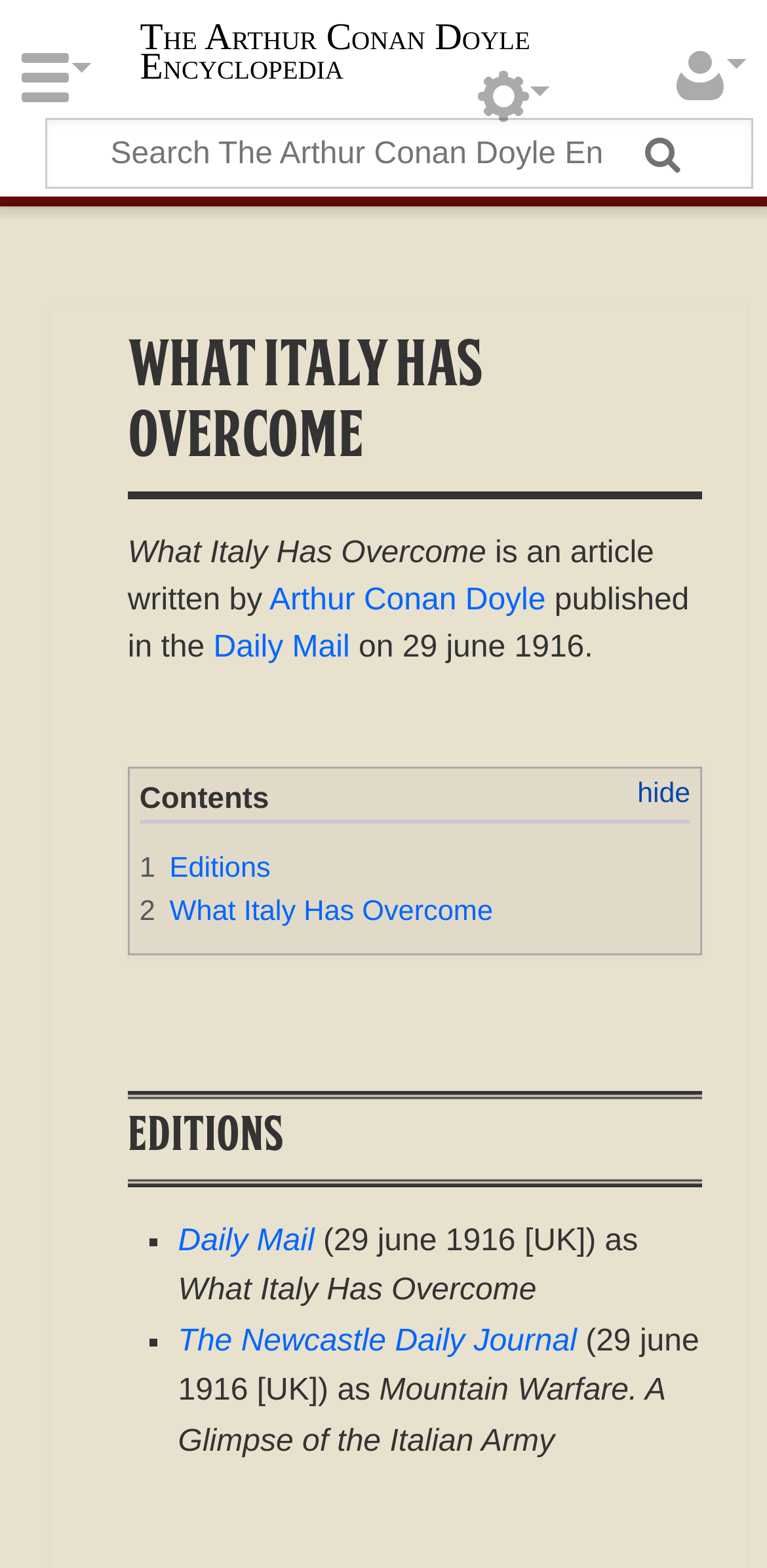What is the title of the article published in The Newcastle Daily Journal?
Using the details from the image, give an elaborate explanation to answer the question.

The answer can be found in the section with the heading 'Editions' where it is written '(29 June 1916 [UK]) as Mountain Warfare. A Glimpse of the Italian Army'.